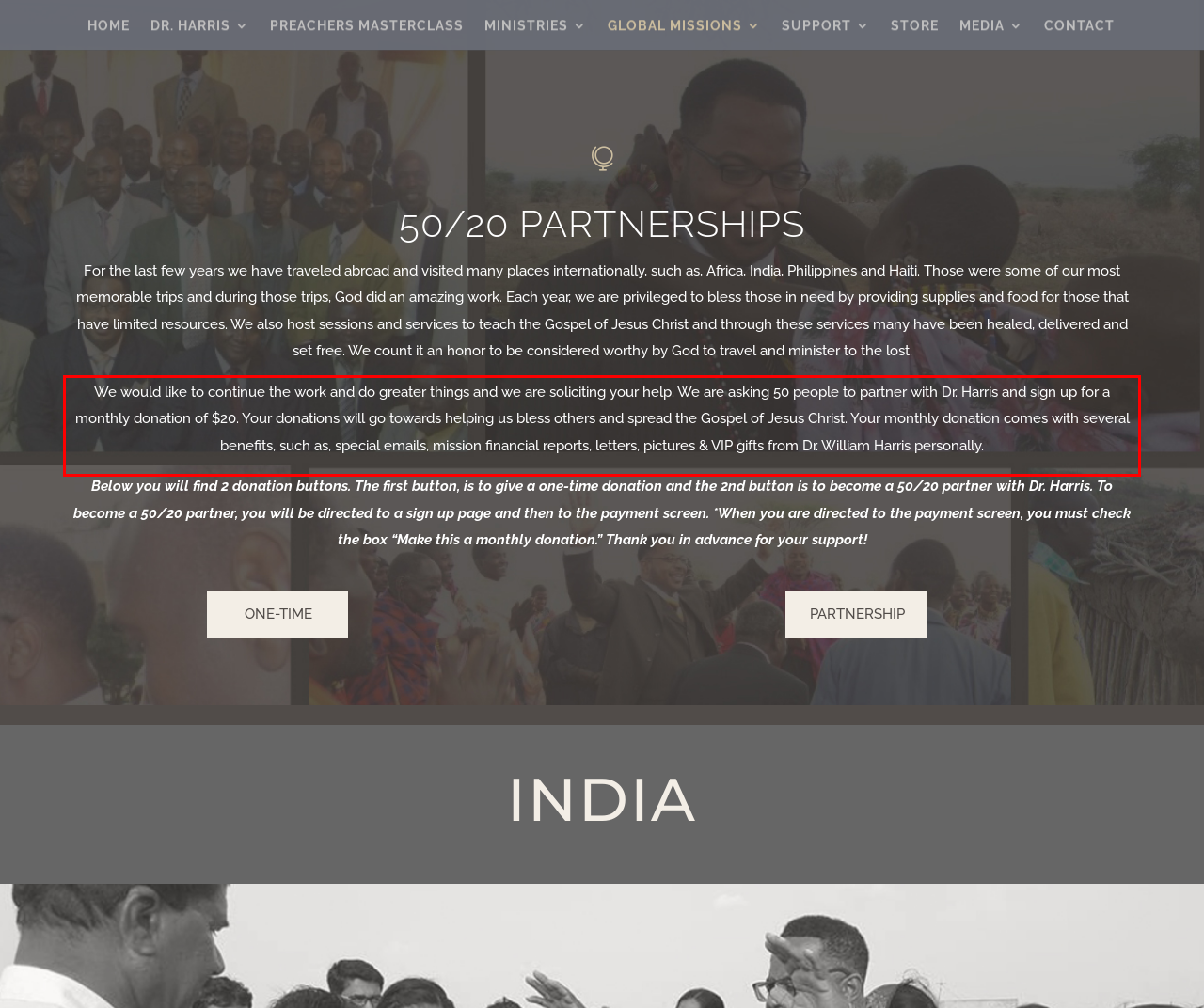You are provided with a screenshot of a webpage featuring a red rectangle bounding box. Extract the text content within this red bounding box using OCR.

We would like to continue the work and do greater things and we are soliciting your help. We are asking 50 people to partner with Dr. Harris and sign up for a monthly donation of $20. Your donations will go towards helping us bless others and spread the Gospel of Jesus Christ. Your monthly donation comes with several benefits, such as, special emails, mission financial reports, letters, pictures & VIP gifts from Dr. William Harris personally.